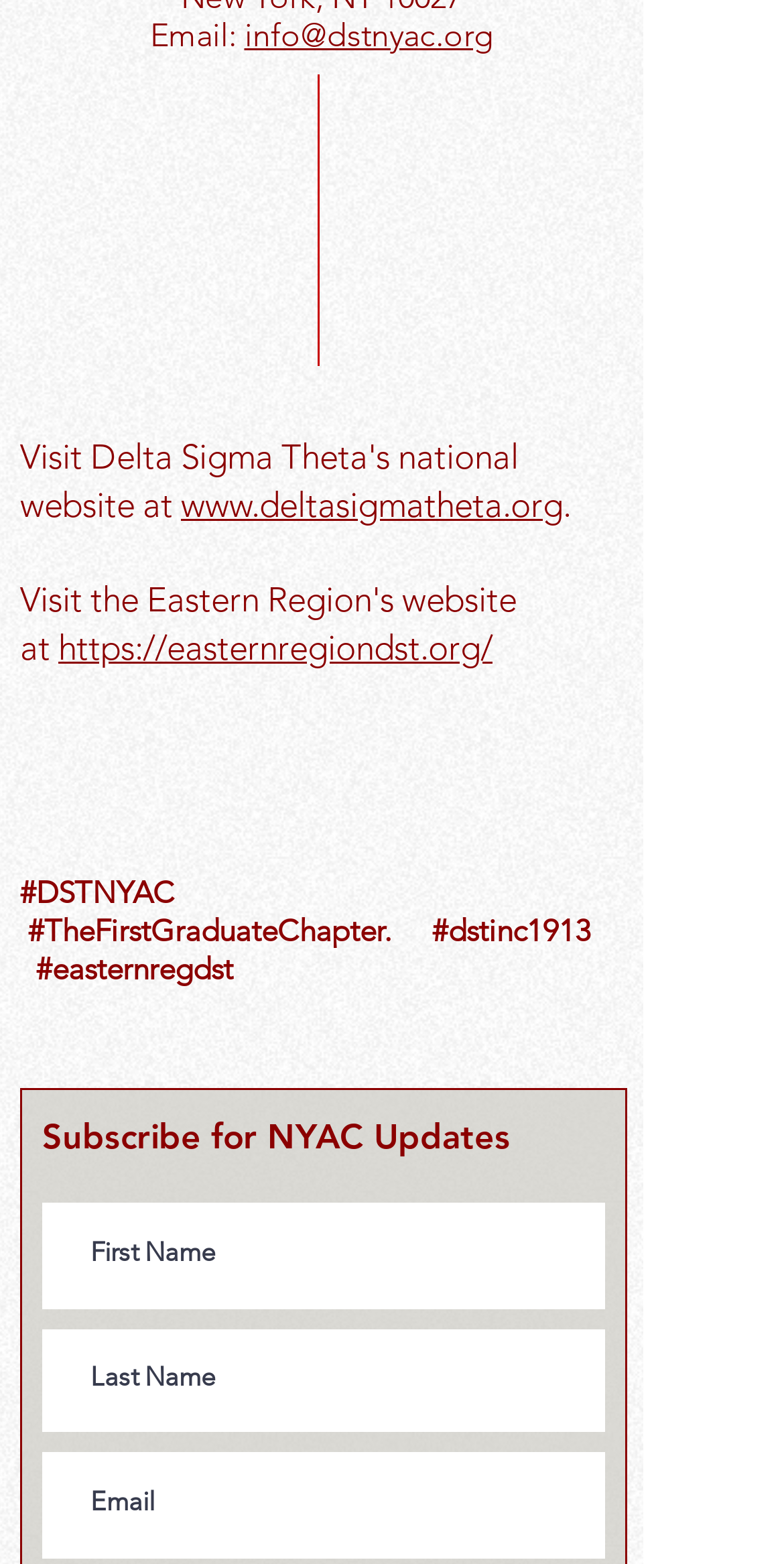What is the purpose of the textboxes?
Please provide a comprehensive answer based on the contents of the image.

The textboxes are labeled as 'First Name', 'Last Name', and 'Email', and are required fields. They are located below the 'Subscribe for NYAC Updates' heading, indicating that they are used to subscribe for NYAC updates.